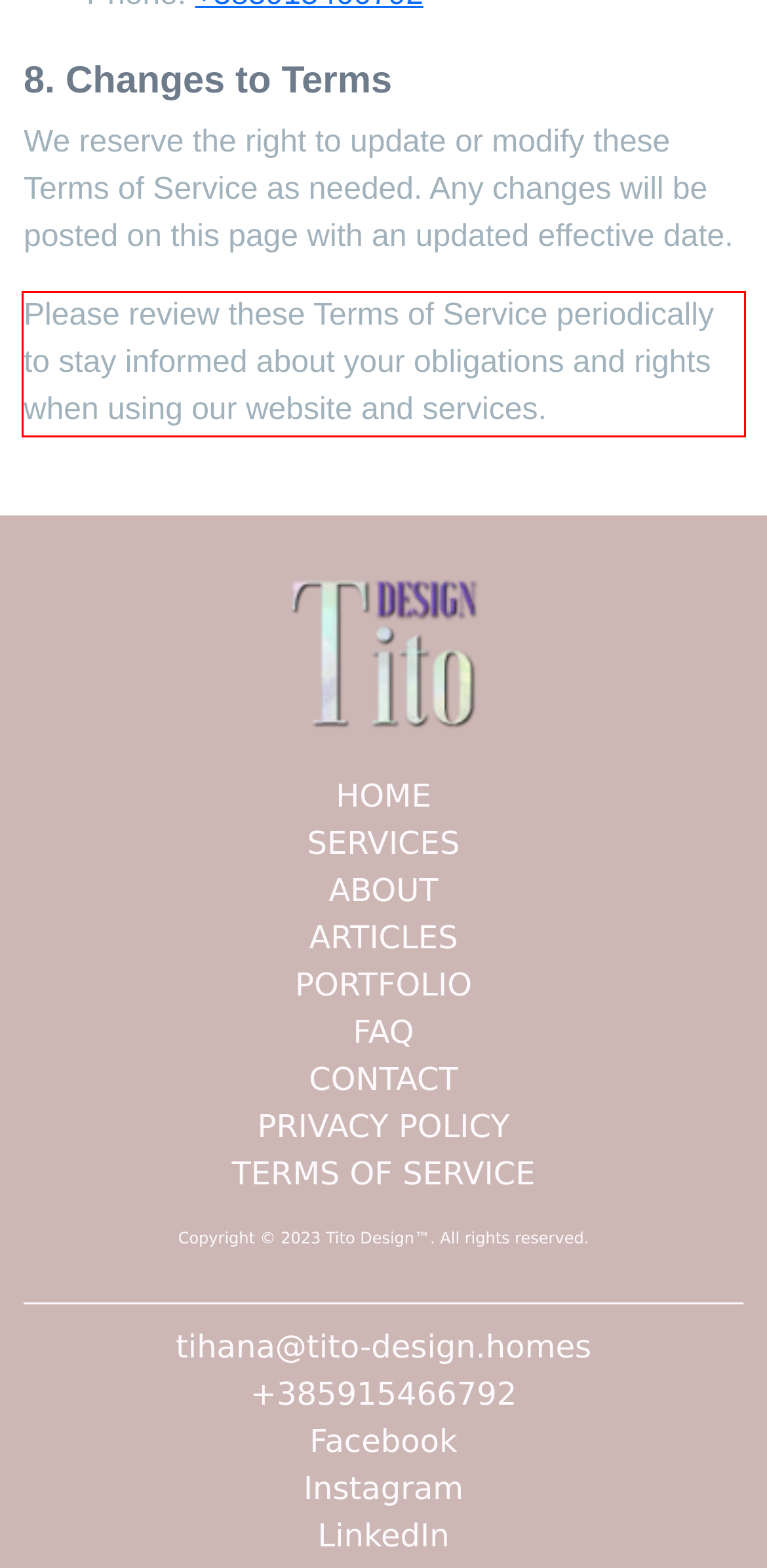Look at the provided screenshot of the webpage and perform OCR on the text within the red bounding box.

Please review these Terms of Service periodically to stay informed about your obligations and rights when using our website and services.